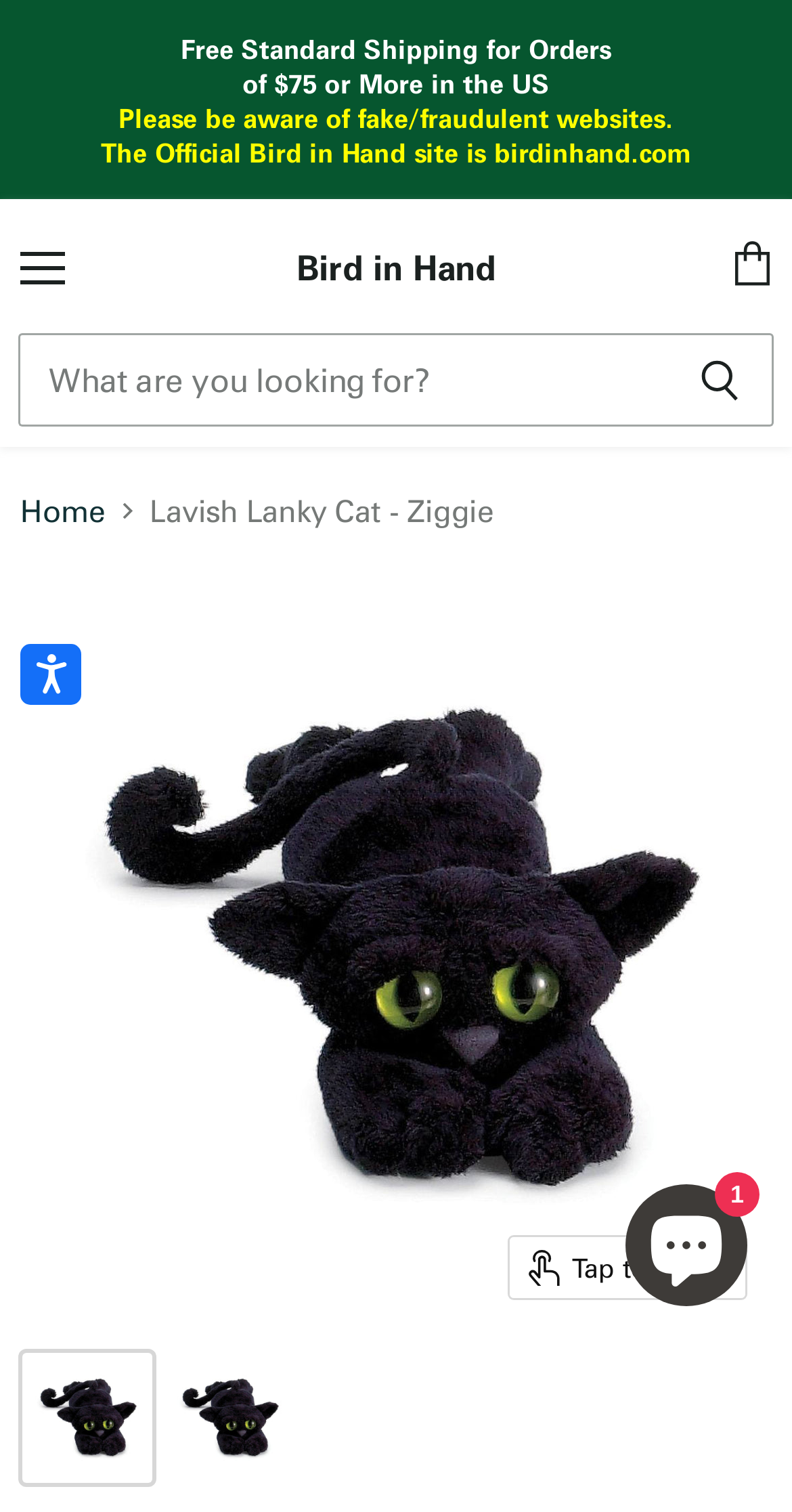Please identify the bounding box coordinates of the clickable area that will allow you to execute the instruction: "Open accessibility options".

[0.026, 0.426, 0.103, 0.466]